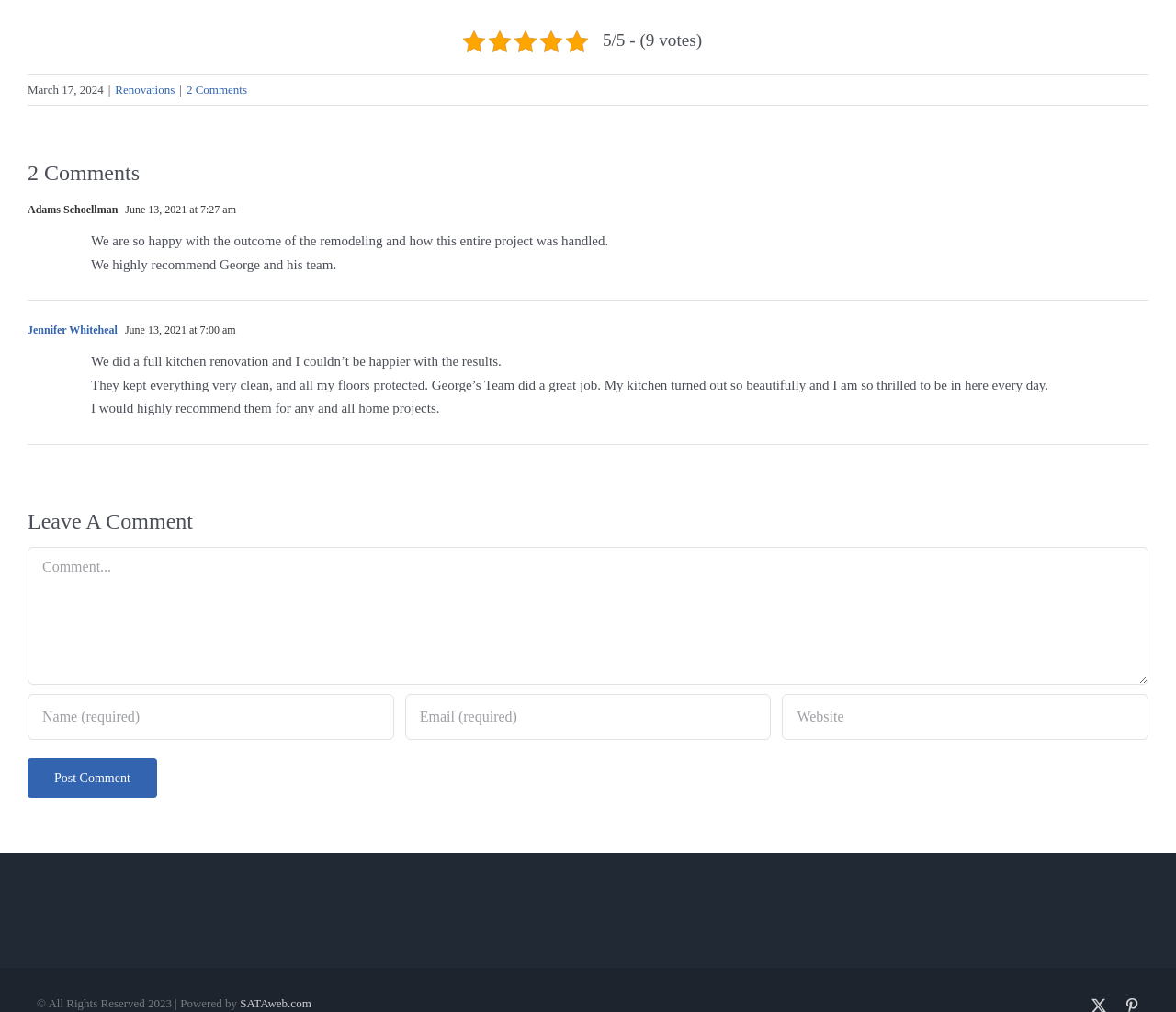Find and specify the bounding box coordinates that correspond to the clickable region for the instruction: "Click on the 'Renovations' link".

[0.098, 0.082, 0.149, 0.095]